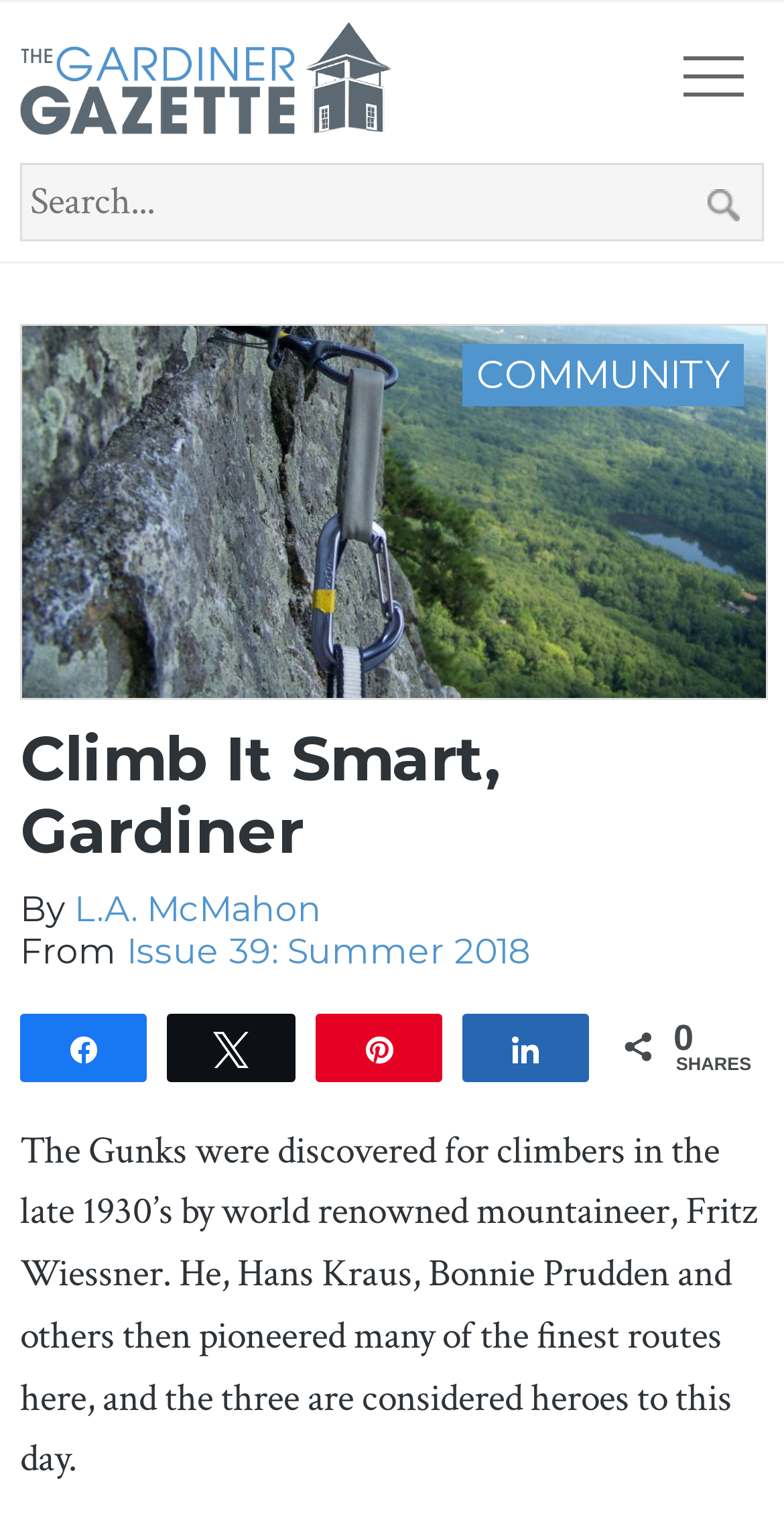What is the name of the publication?
Please provide a detailed answer to the question.

I determined the answer by looking at the top-left corner of the webpage, where I found a link with the text 'The Gardiner Gazette', which suggests that it is the name of the publication.